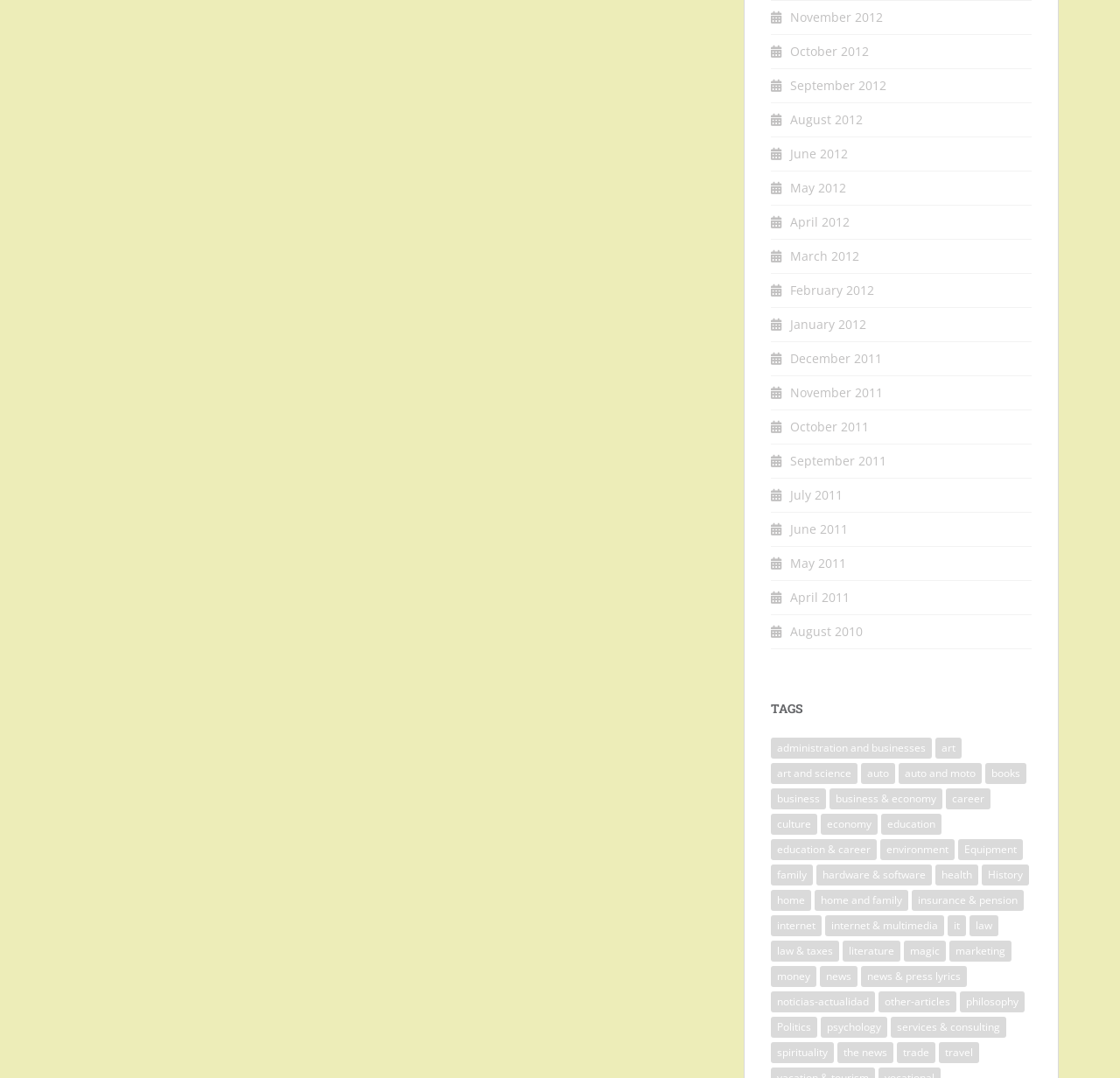Provide a thorough and detailed response to the question by examining the image: 
Is there a category related to vehicles?

I searched the list of links on the webpage and found that there are categories related to vehicles, such as 'auto', 'auto and moto', and 'Equipment'.